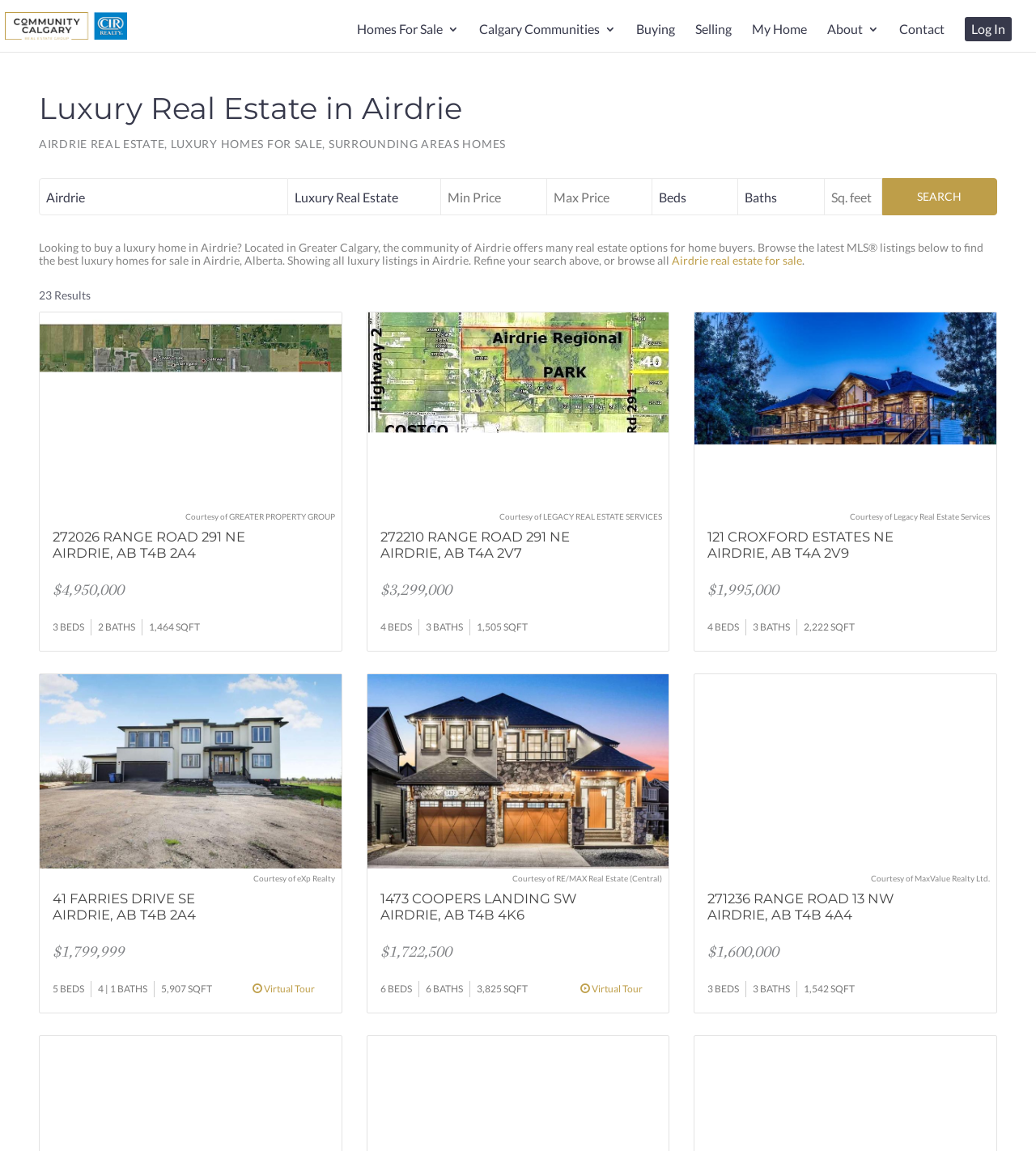Locate the bounding box coordinates of the clickable area needed to fulfill the instruction: "View details of $4,950,000 listing".

[0.051, 0.505, 0.12, 0.519]